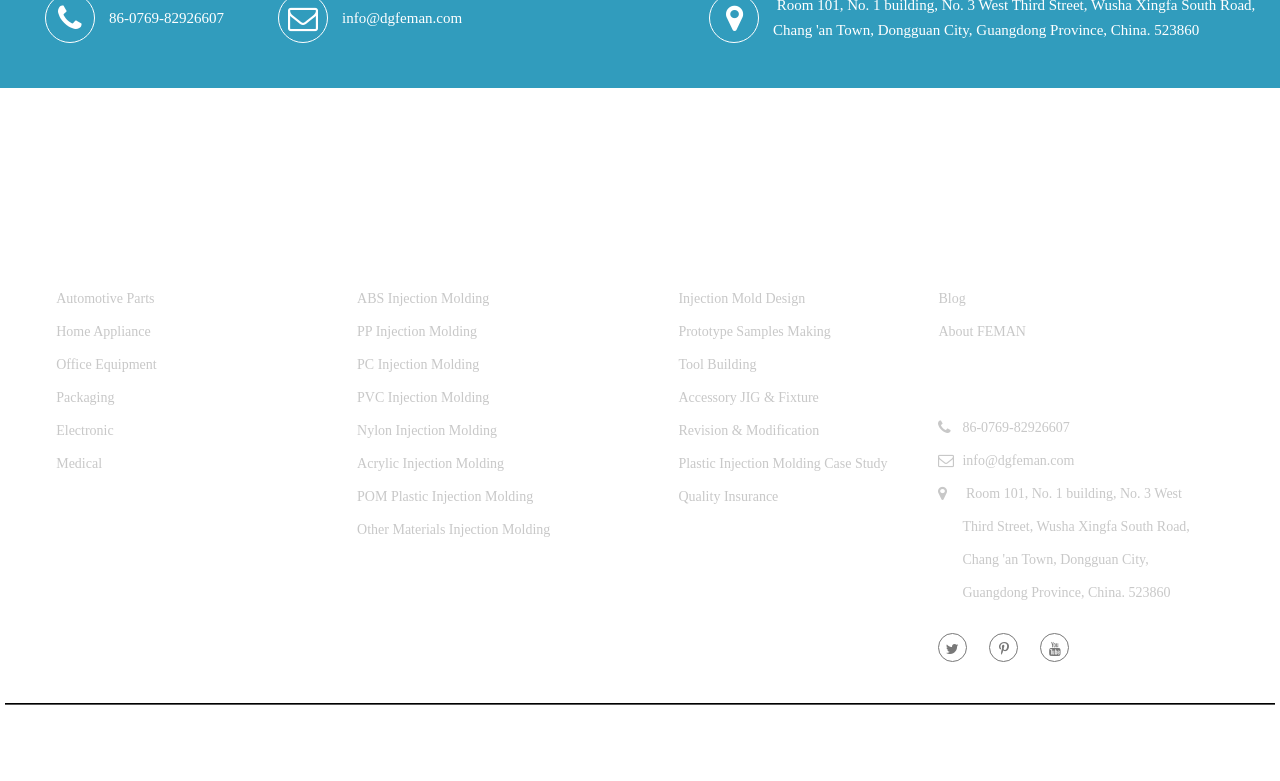Please mark the clickable region by giving the bounding box coordinates needed to complete this instruction: "Click on Plastic Injection Molding".

[0.044, 0.306, 0.271, 0.336]